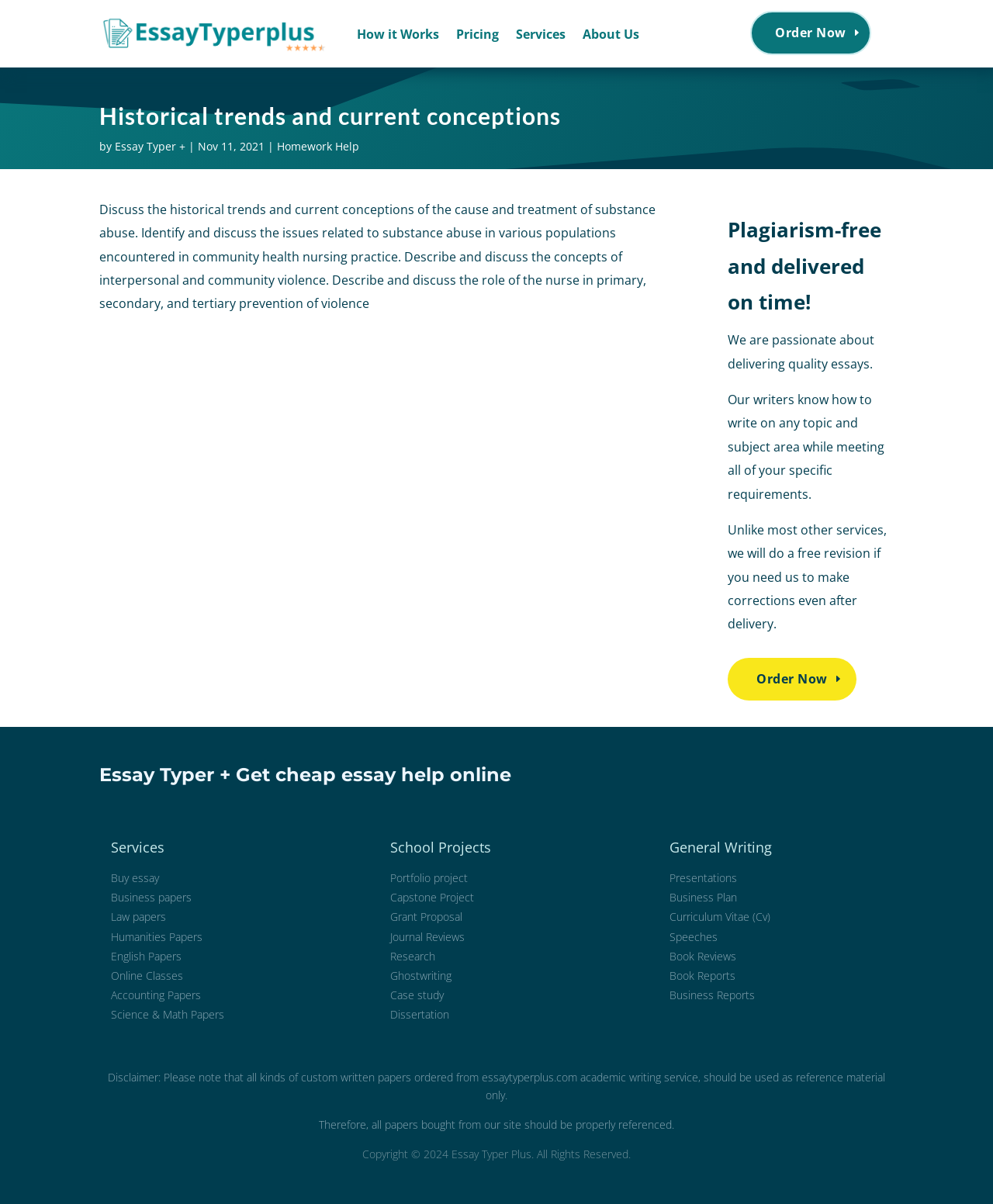What is the promise of the website regarding delivery?
Please give a detailed answer to the question using the information shown in the image.

The website promises to deliver essays on time, as stated in the heading 'Plagiarism-free and delivered on time!' and also in the text 'We are passionate about delivering quality essays'.